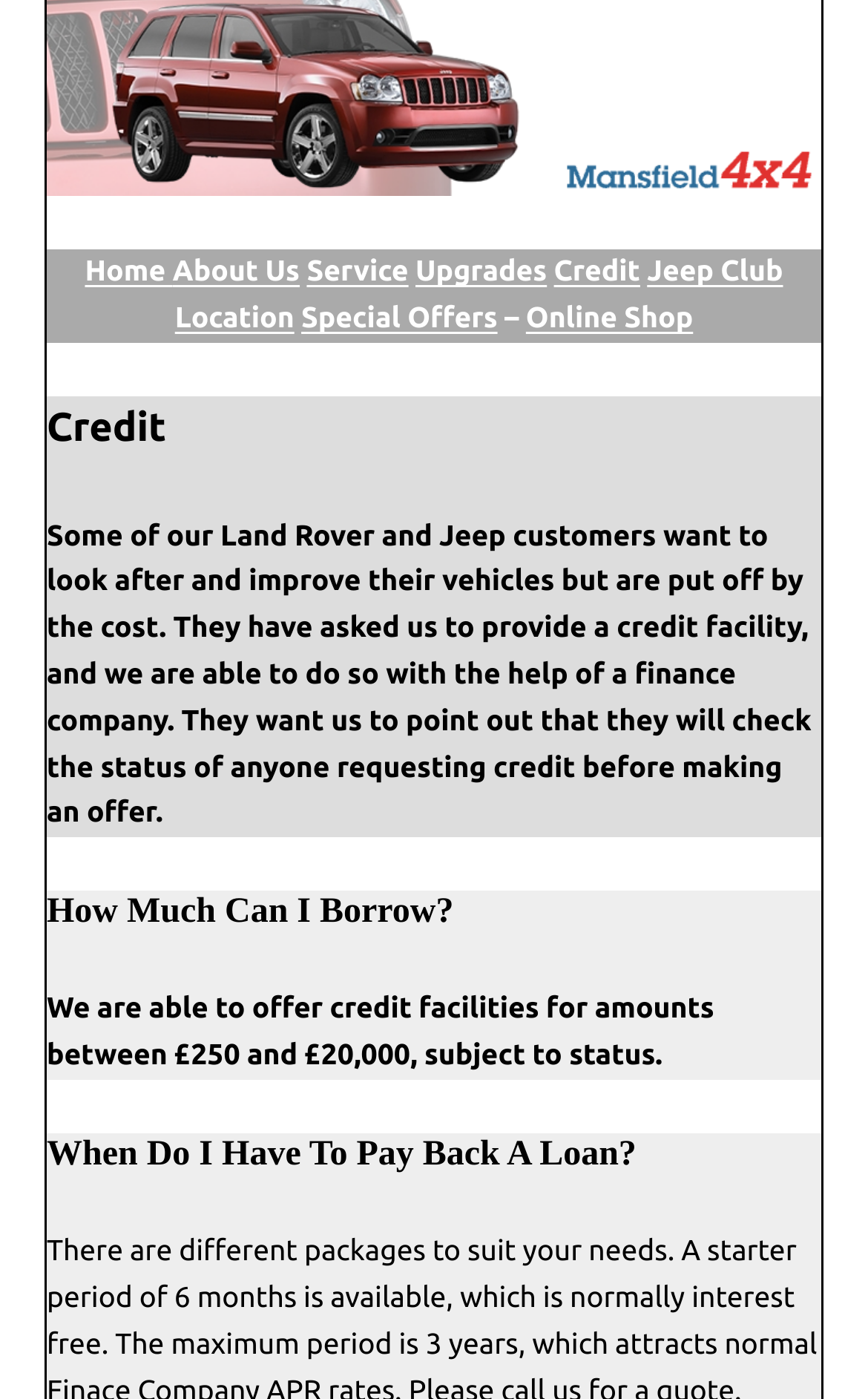Find the bounding box coordinates for the element described here: "Upgrades".

[0.479, 0.183, 0.63, 0.206]